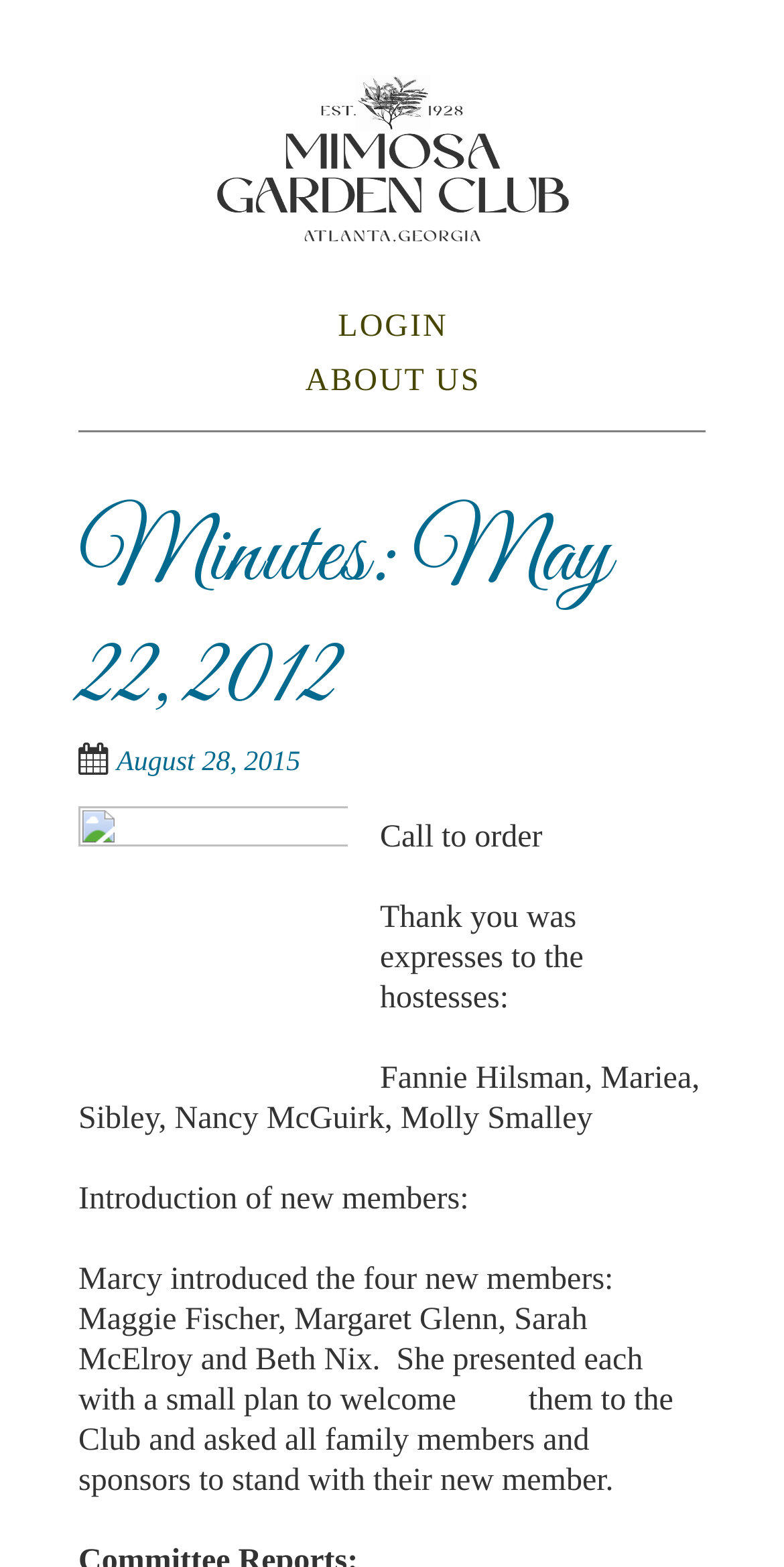Provide the bounding box coordinates of the HTML element this sentence describes: "Skip to content". The bounding box coordinates consist of four float numbers between 0 and 1, i.e., [left, top, right, bottom].

[0.1, 0.192, 0.491, 0.223]